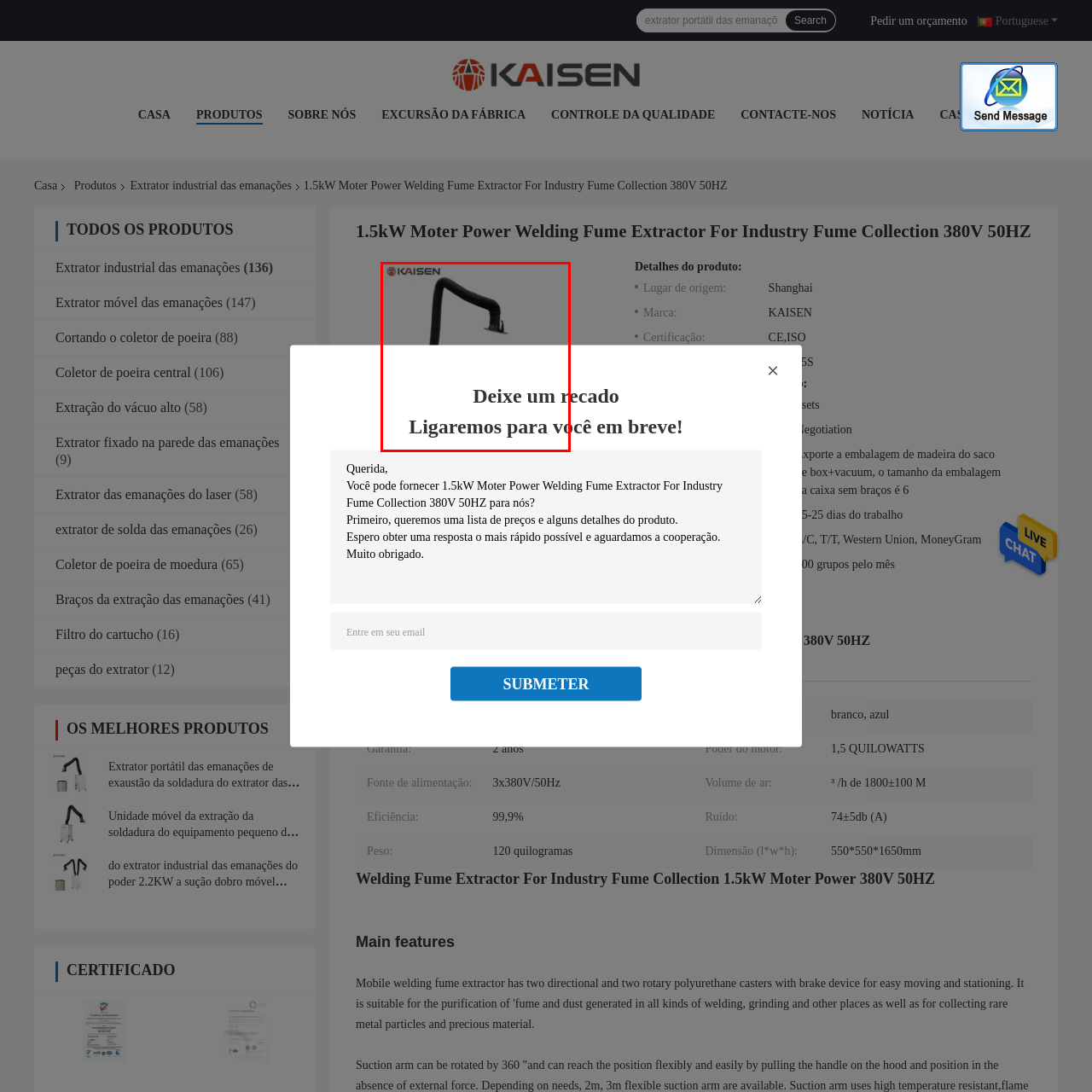Inspect the image surrounded by the red boundary and answer the following question in detail, basing your response on the visual elements of the image: 
What is the name of the manufacturer?

The logo of the manufacturer, 'KAISEN', is visible above the image, indicating the branding of the welding fume extraction unit.